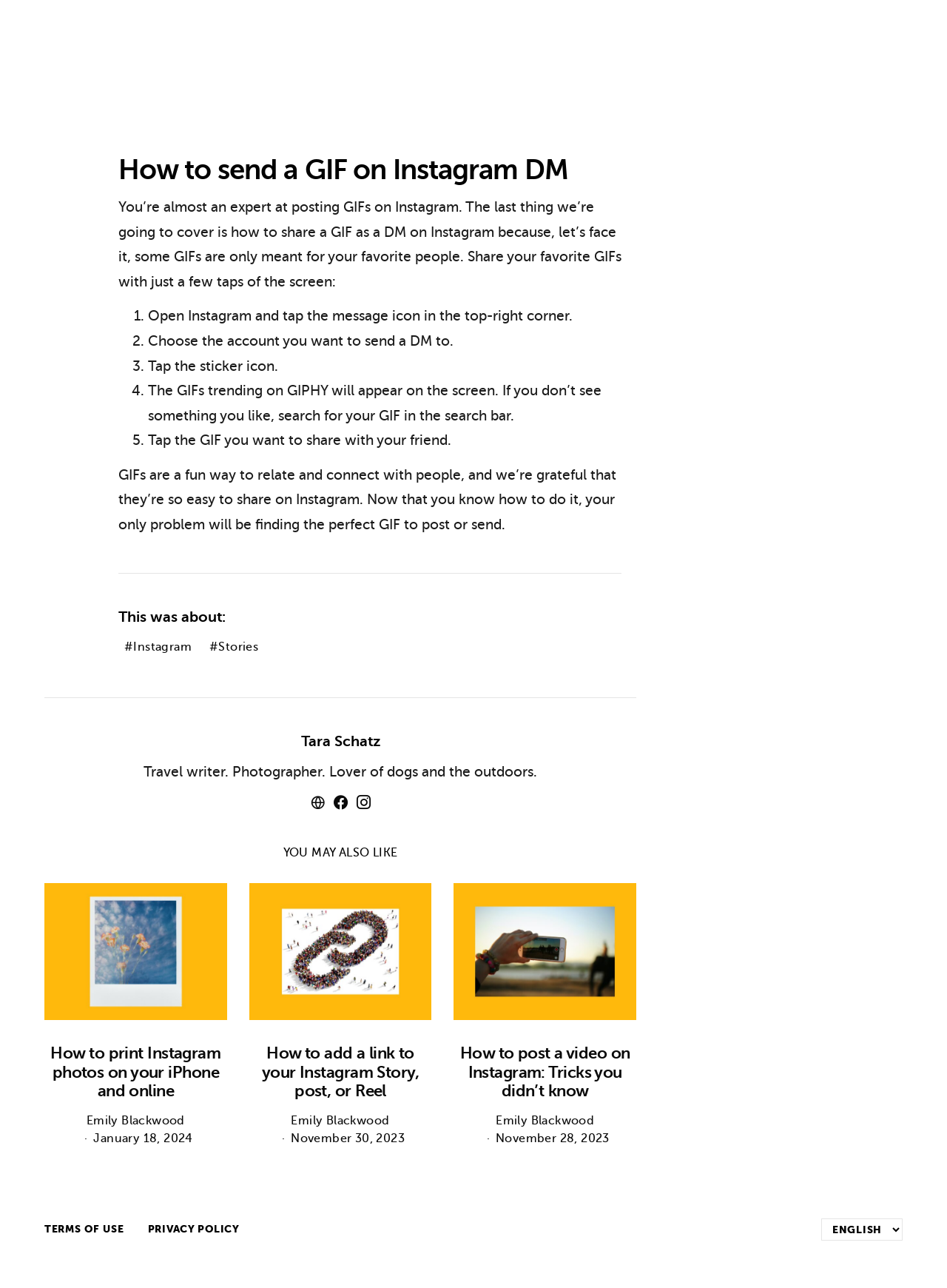How many articles are listed under 'YOU MAY ALSO LIKE'?
Based on the visual information, provide a detailed and comprehensive answer.

Under the 'YOU MAY ALSO LIKE' section, there are three articles listed, each with a header image, title, and author information.